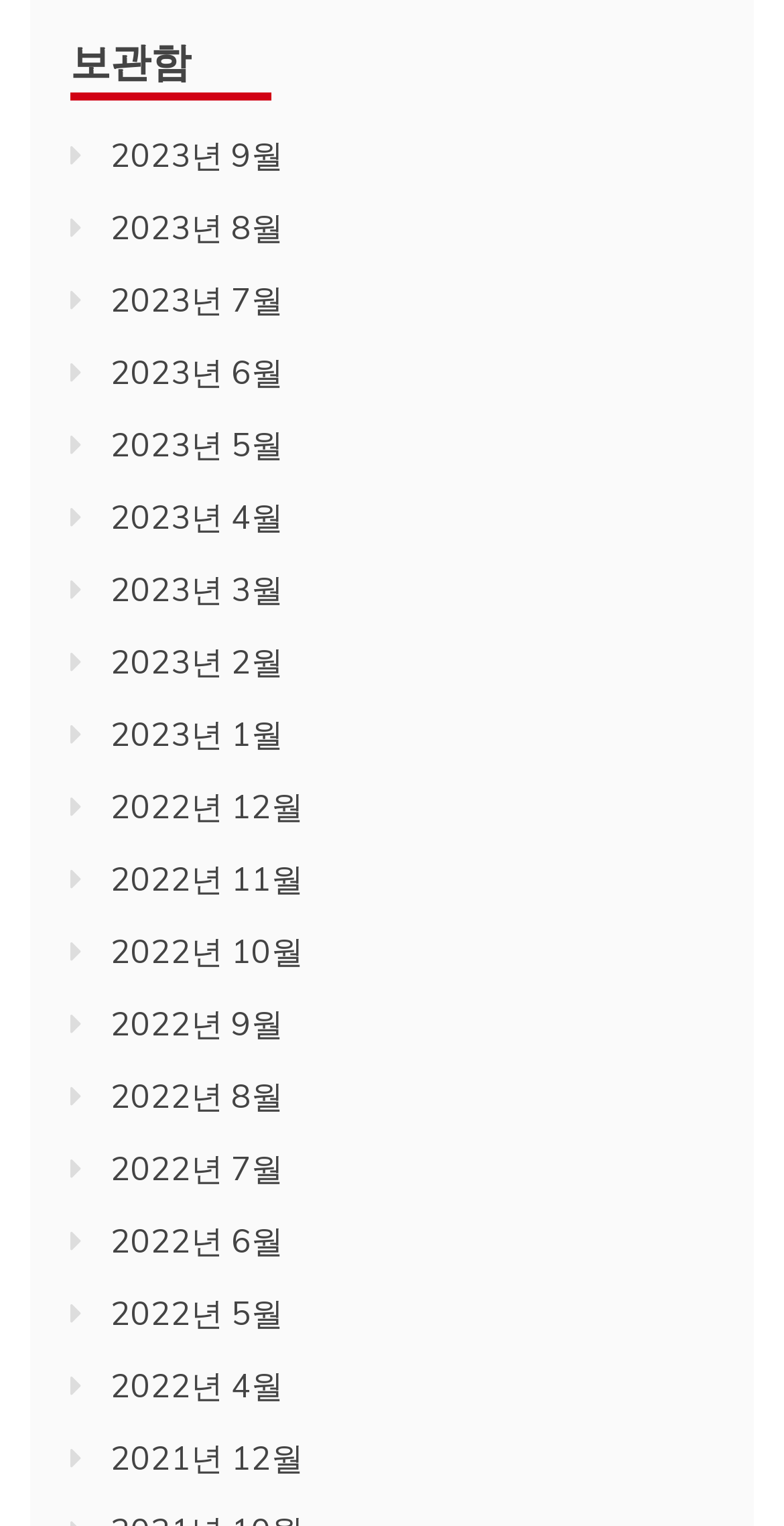What is the earliest year listed?
Use the image to answer the question with a single word or phrase.

2021